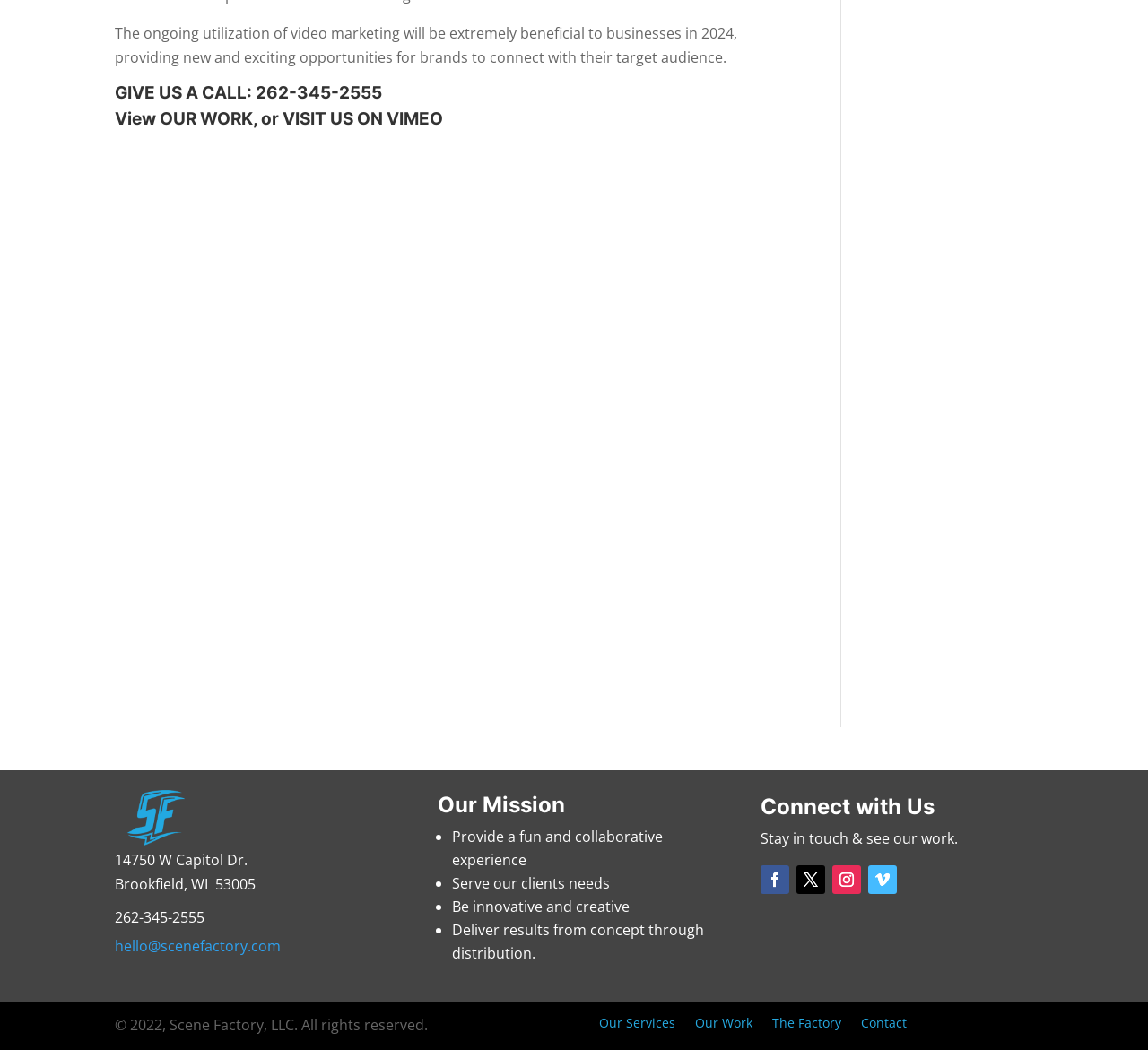Locate the bounding box coordinates of the item that should be clicked to fulfill the instruction: "Send an email".

[0.1, 0.892, 0.245, 0.91]